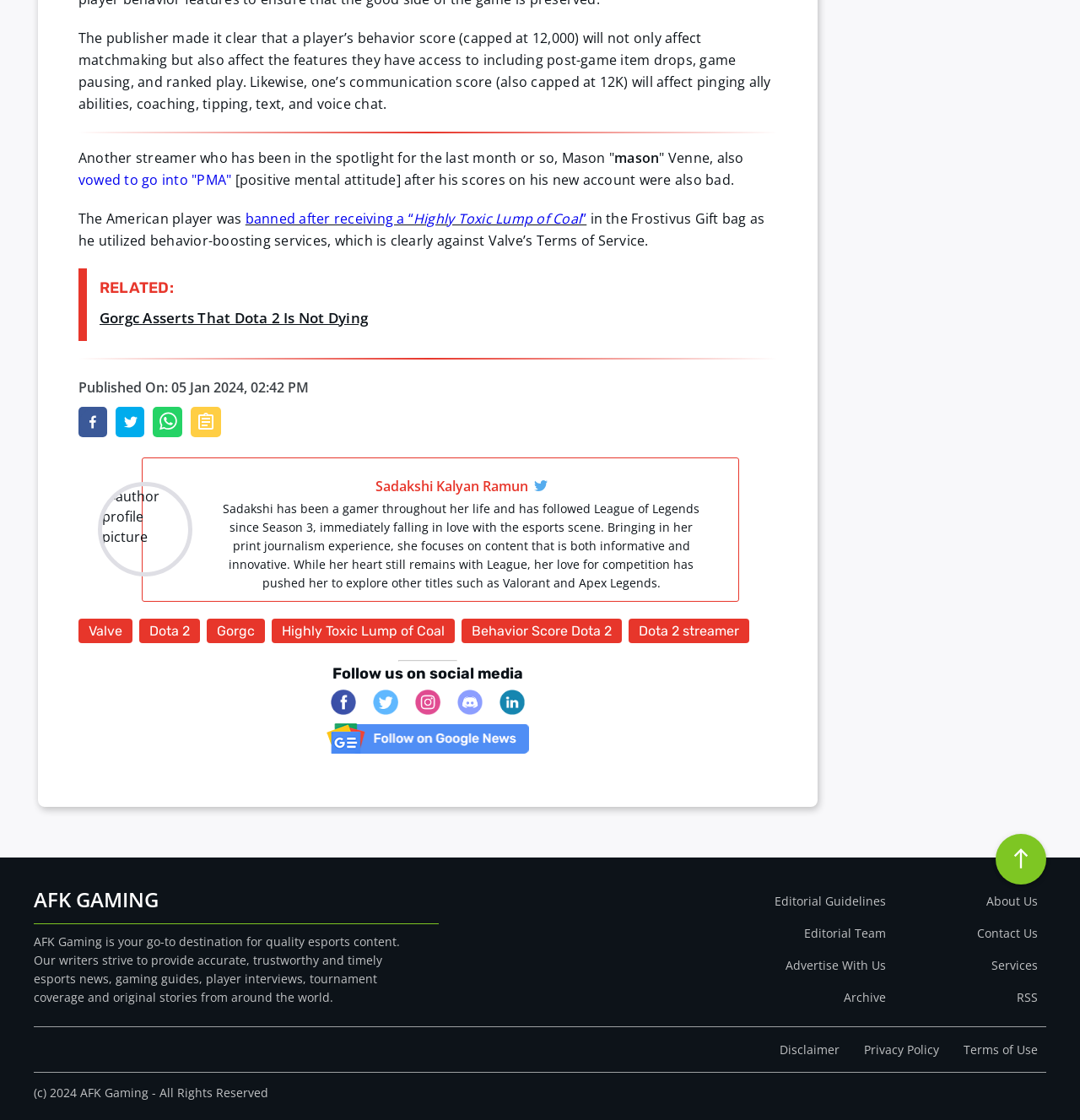Extract the bounding box coordinates for the UI element described as: "aria-label="Copy Link to Clipboard"".

[0.176, 0.363, 0.205, 0.39]